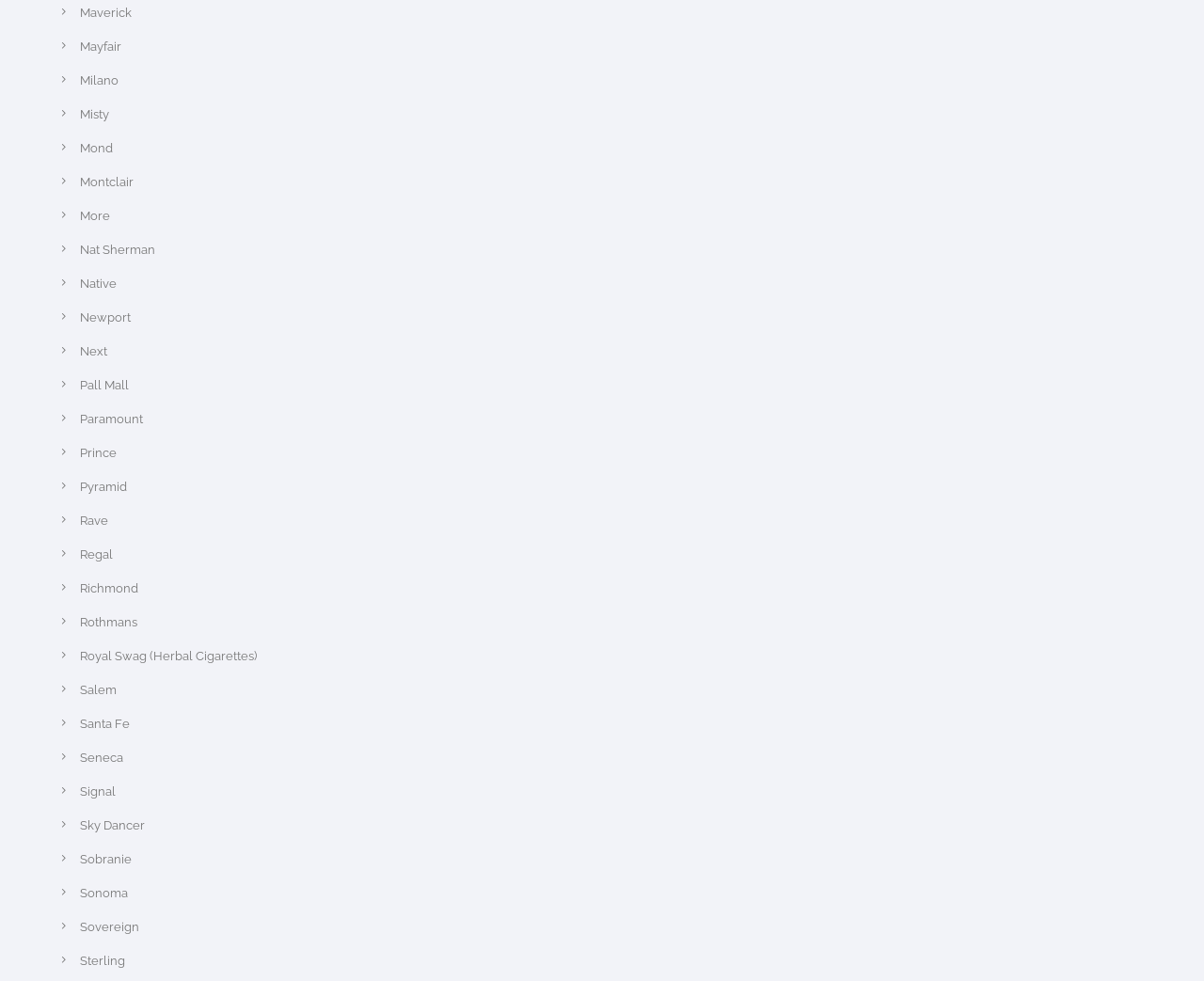Refer to the image and answer the question with as much detail as possible: What is the vertical position of the 'Nat Sherman' link?

By comparing the y1 and y2 coordinates of the 'Nat Sherman' link element, I found that it is located around the middle of the webpage vertically.